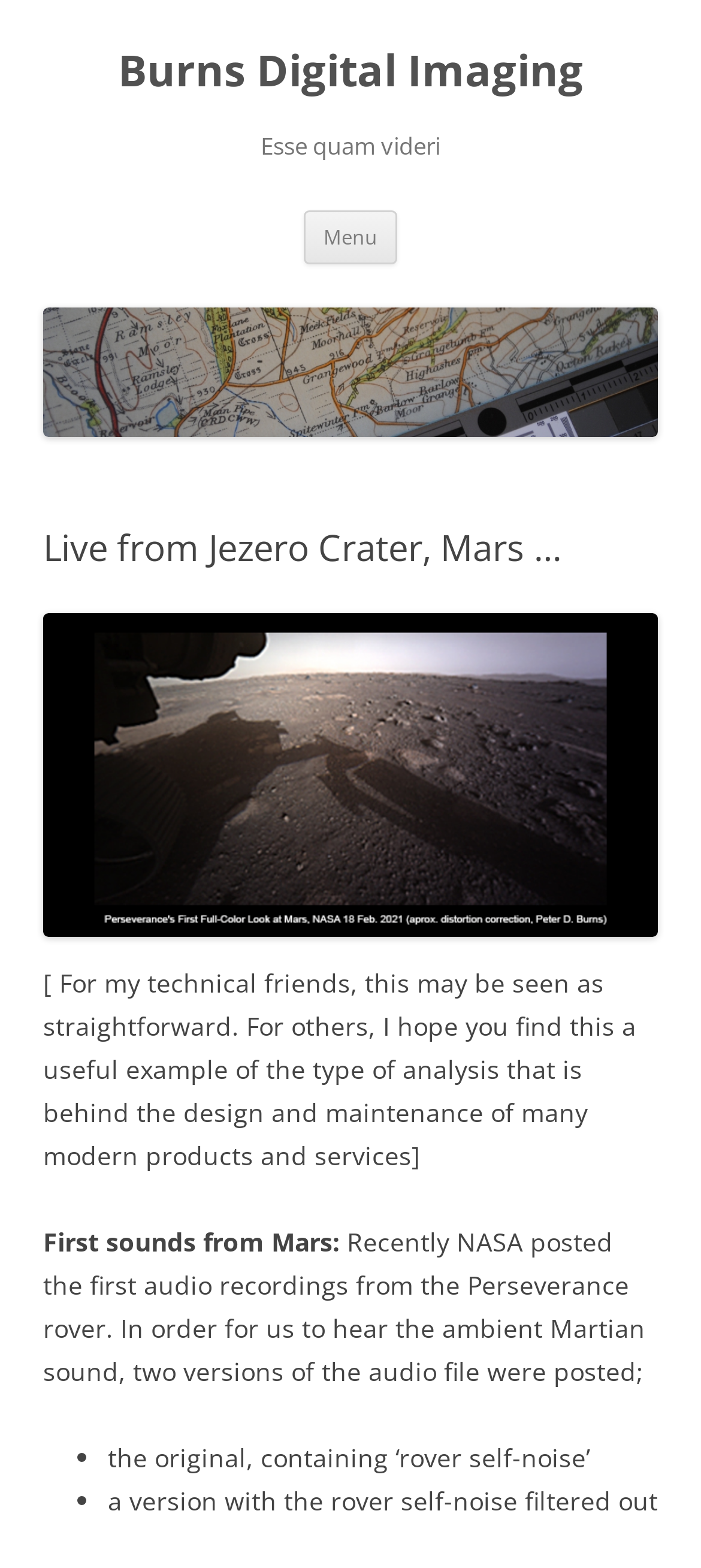Based on the image, provide a detailed and complete answer to the question: 
What is the purpose of the 'Skip to content' link?

The 'Skip to content' link is likely provided for accessibility purposes, allowing users to bypass the navigation menu and go directly to the main content of the page.